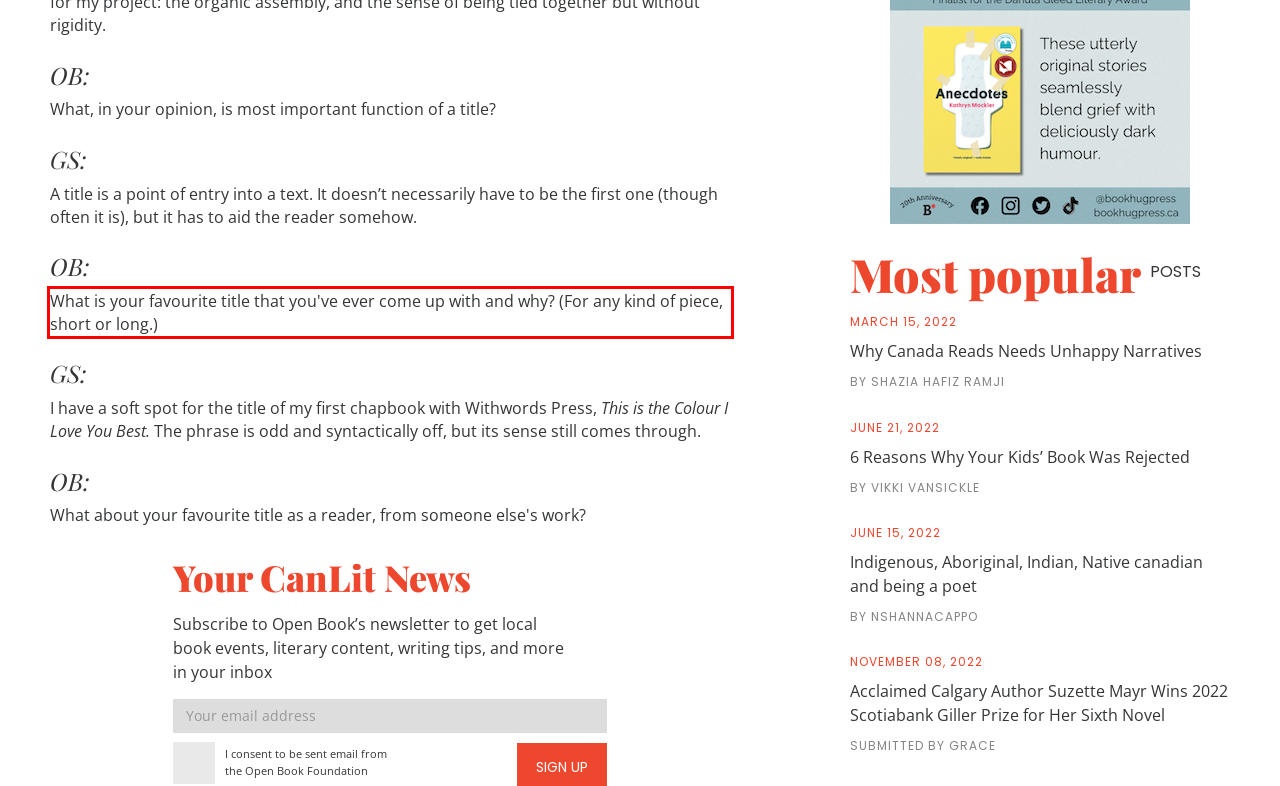Using the provided screenshot of a webpage, recognize and generate the text found within the red rectangle bounding box.

What is your favourite title that you've ever come up with and why? (For any kind of piece, short or long.)